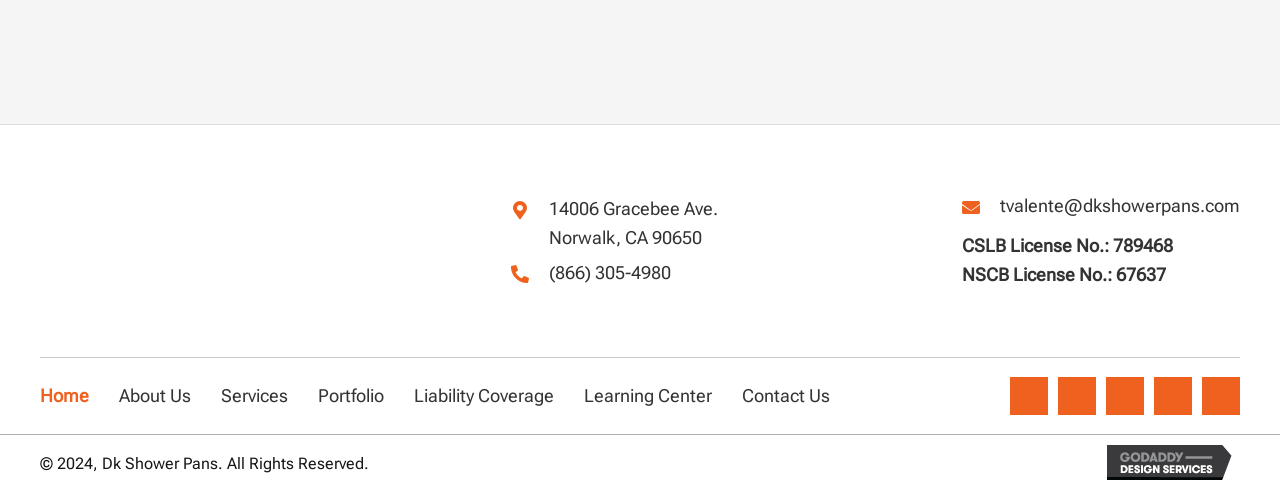Provide the bounding box coordinates of the HTML element described by the text: "aria-label="Go to https://www.youtube.com/channel/UCVvx_c4I-2gMCFBlJPvRQlw"". The coordinates should be in the format [left, top, right, bottom] with values between 0 and 1.

[0.939, 0.769, 0.969, 0.846]